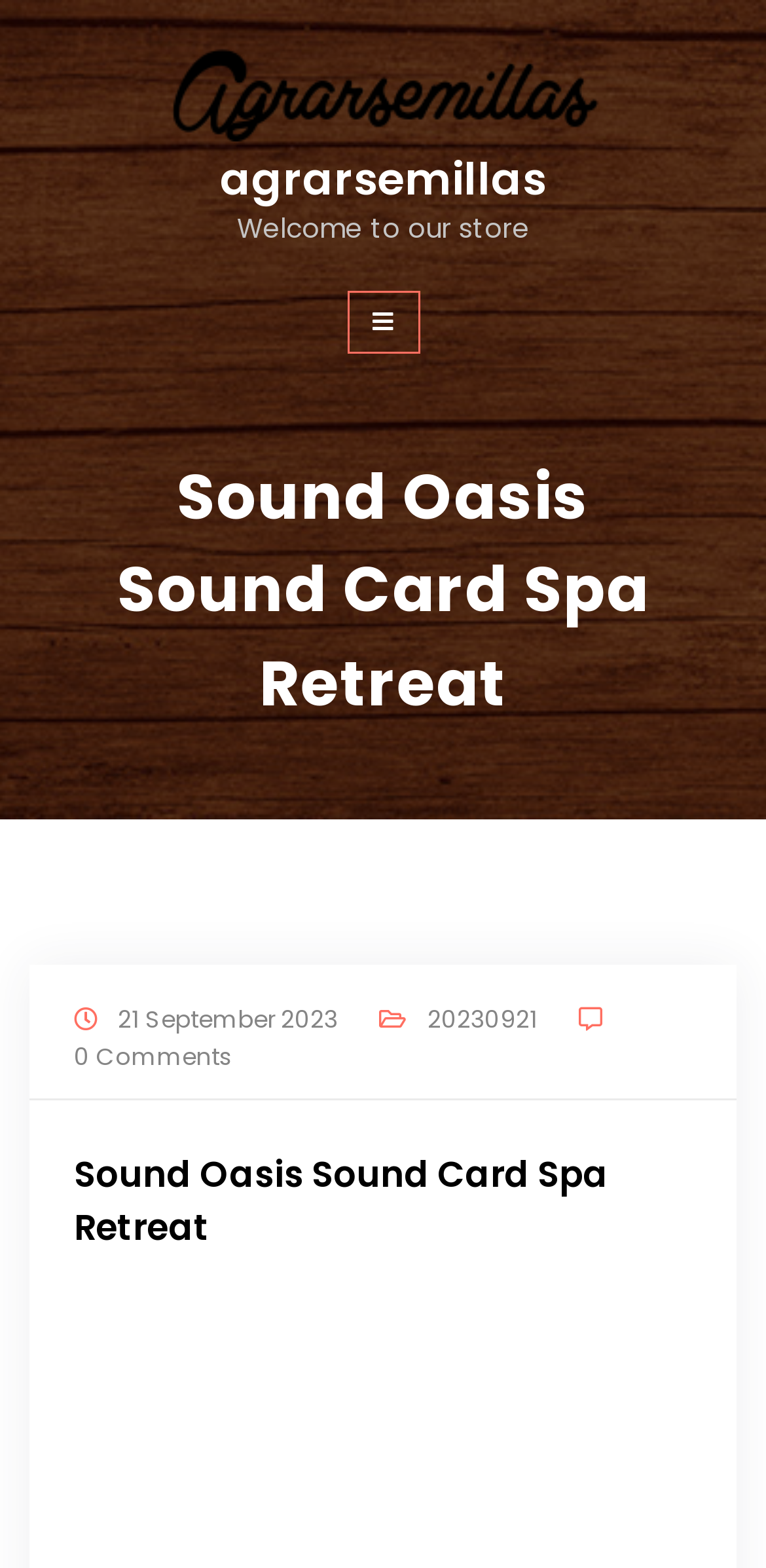Please identify the primary heading on the webpage and return its text.

Sound Oasis Sound Card Spa Retreat